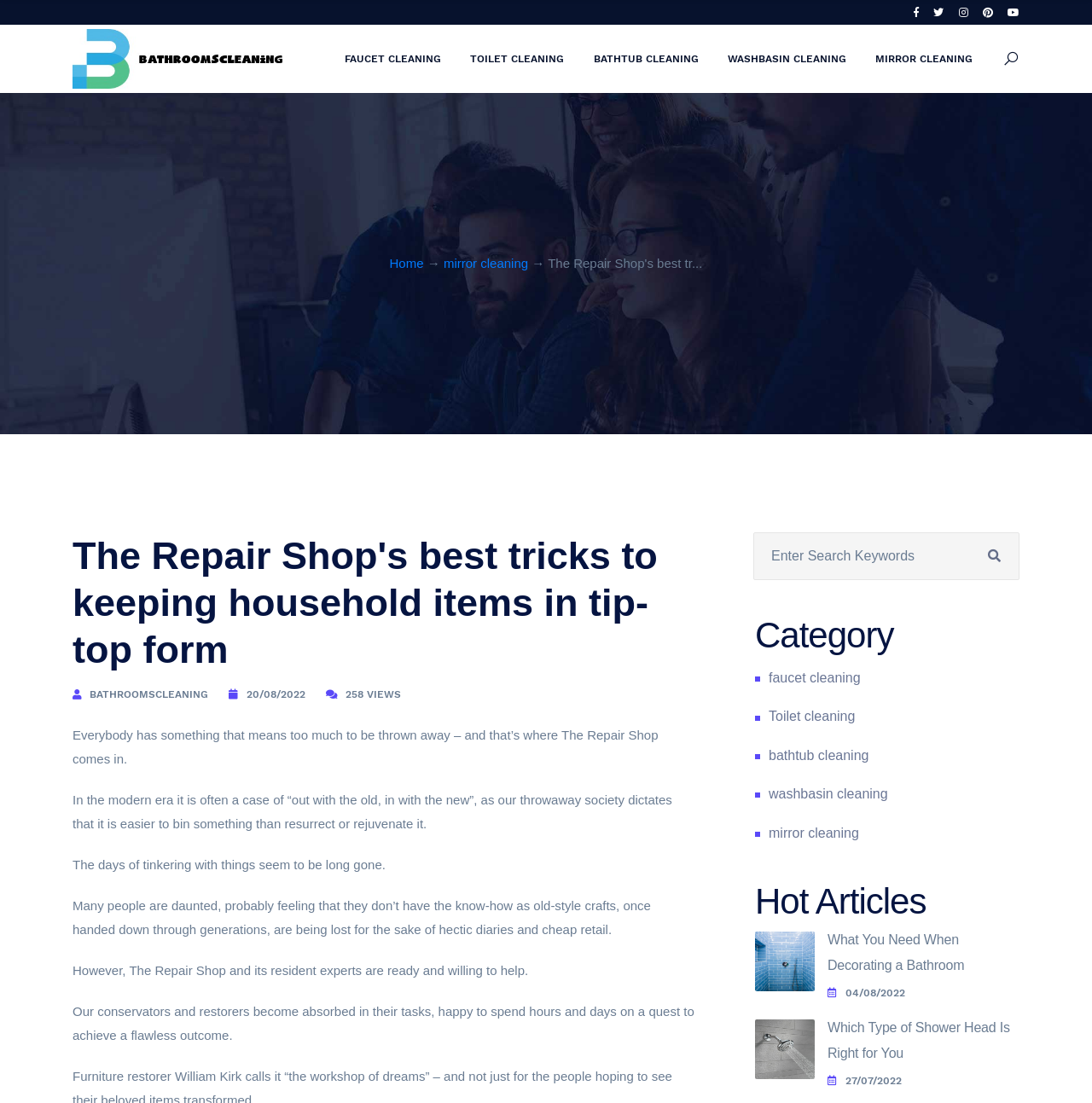Determine the main headline from the webpage and extract its text.

The Repair Shop's best tricks to keeping household items in tip-top form